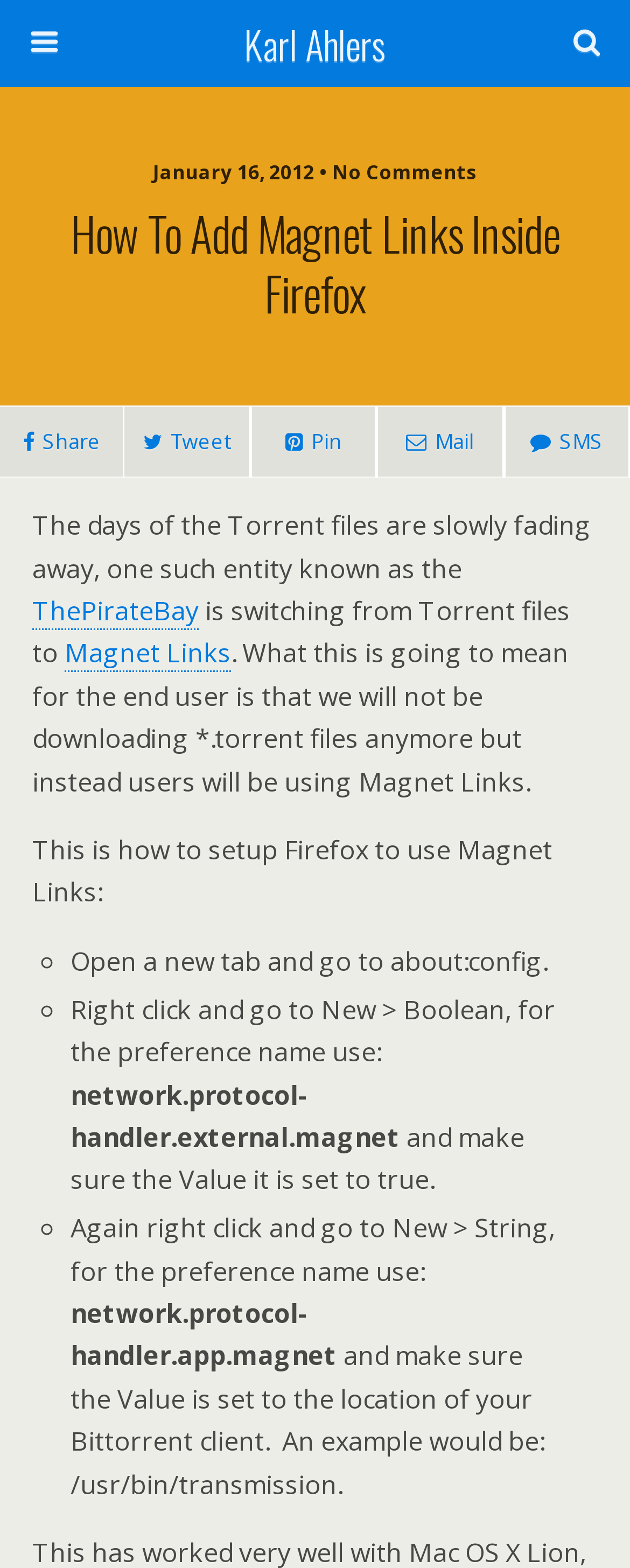Please determine the bounding box of the UI element that matches this description: Magnet Links. The coordinates should be given as (top-left x, top-left y, bottom-right x, bottom-right y), with all values between 0 and 1.

[0.103, 0.405, 0.367, 0.429]